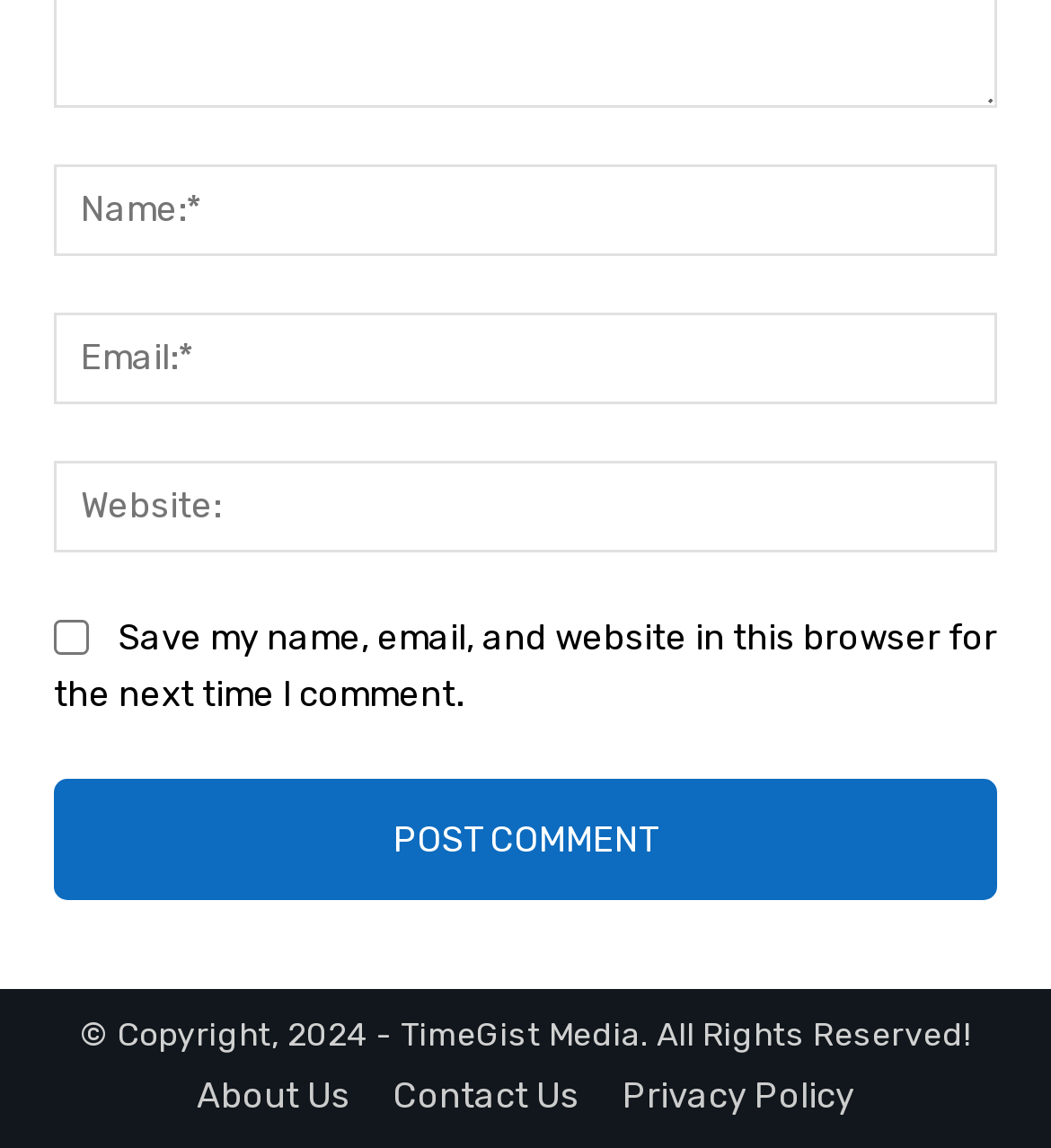Please determine the bounding box coordinates for the UI element described here. Use the format (top-left x, top-left y, bottom-right x, bottom-right y) with values bounded between 0 and 1: parent_node: Website: name="url" placeholder="Website:"

[0.051, 0.4, 0.949, 0.48]